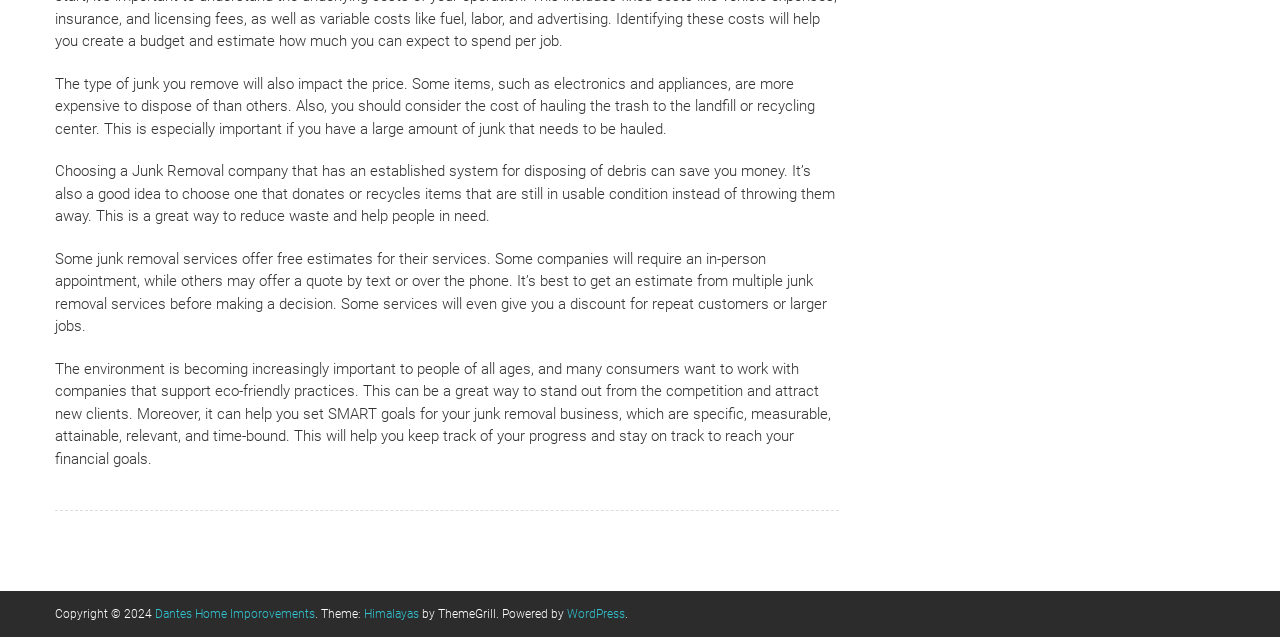Give a short answer to this question using one word or a phrase:
What is the purpose of getting an estimate from multiple junk removal services?

To make a decision